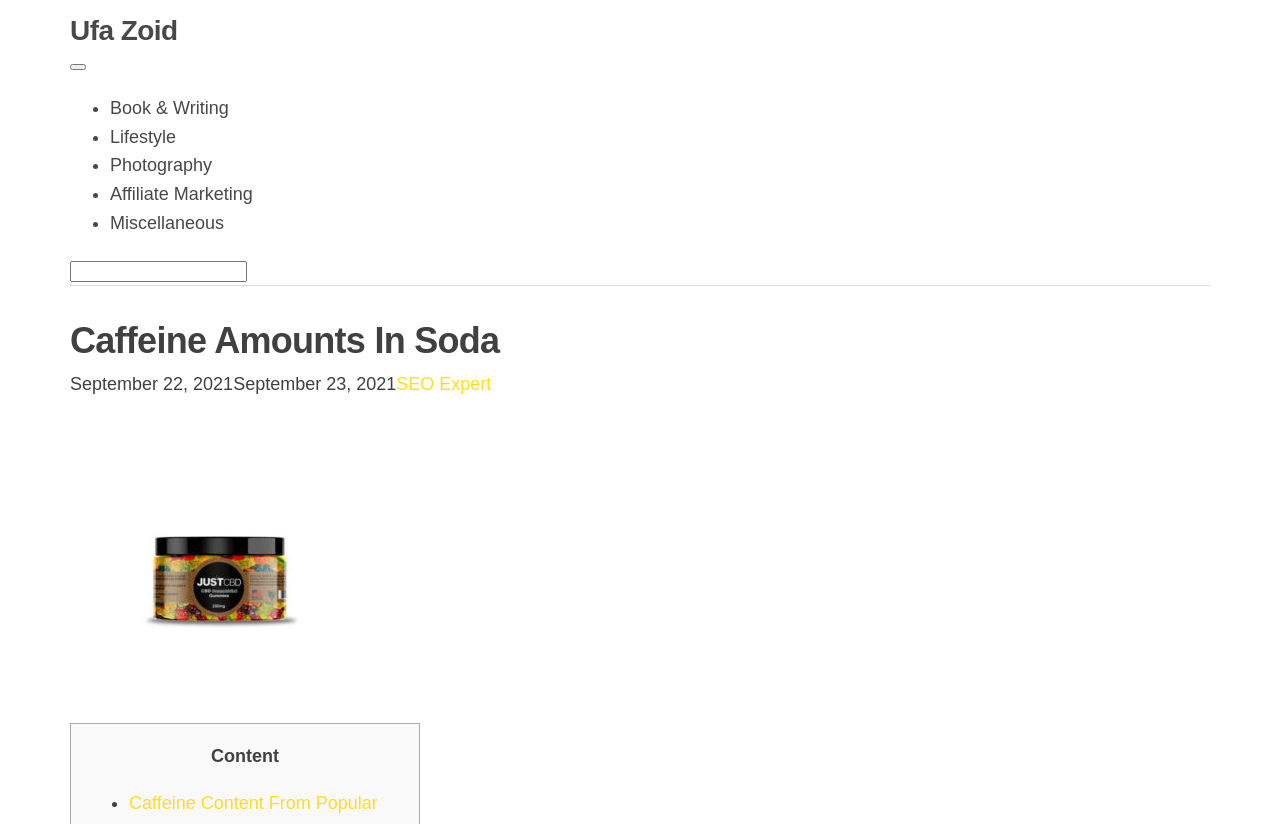Please specify the bounding box coordinates in the format (top-left x, top-left y, bottom-right x, bottom-right y), with all values as floating point numbers between 0 and 1. Identify the bounding box of the UI element described by: Photography

[0.086, 0.189, 0.166, 0.213]